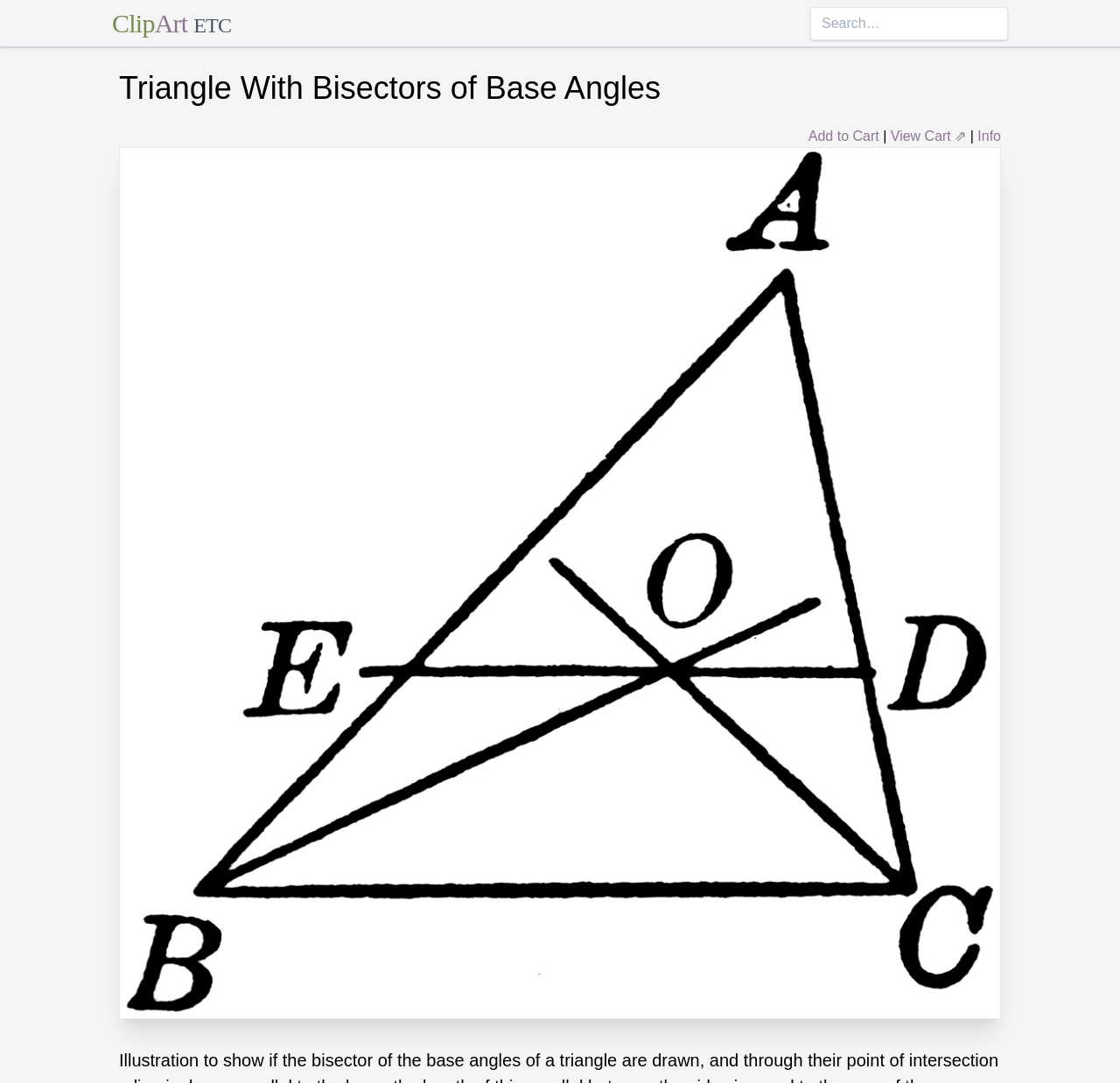What is the region bounded by [0.106, 0.06, 0.894, 0.103]? Please answer the question using a single word or phrase based on the image.

Heading